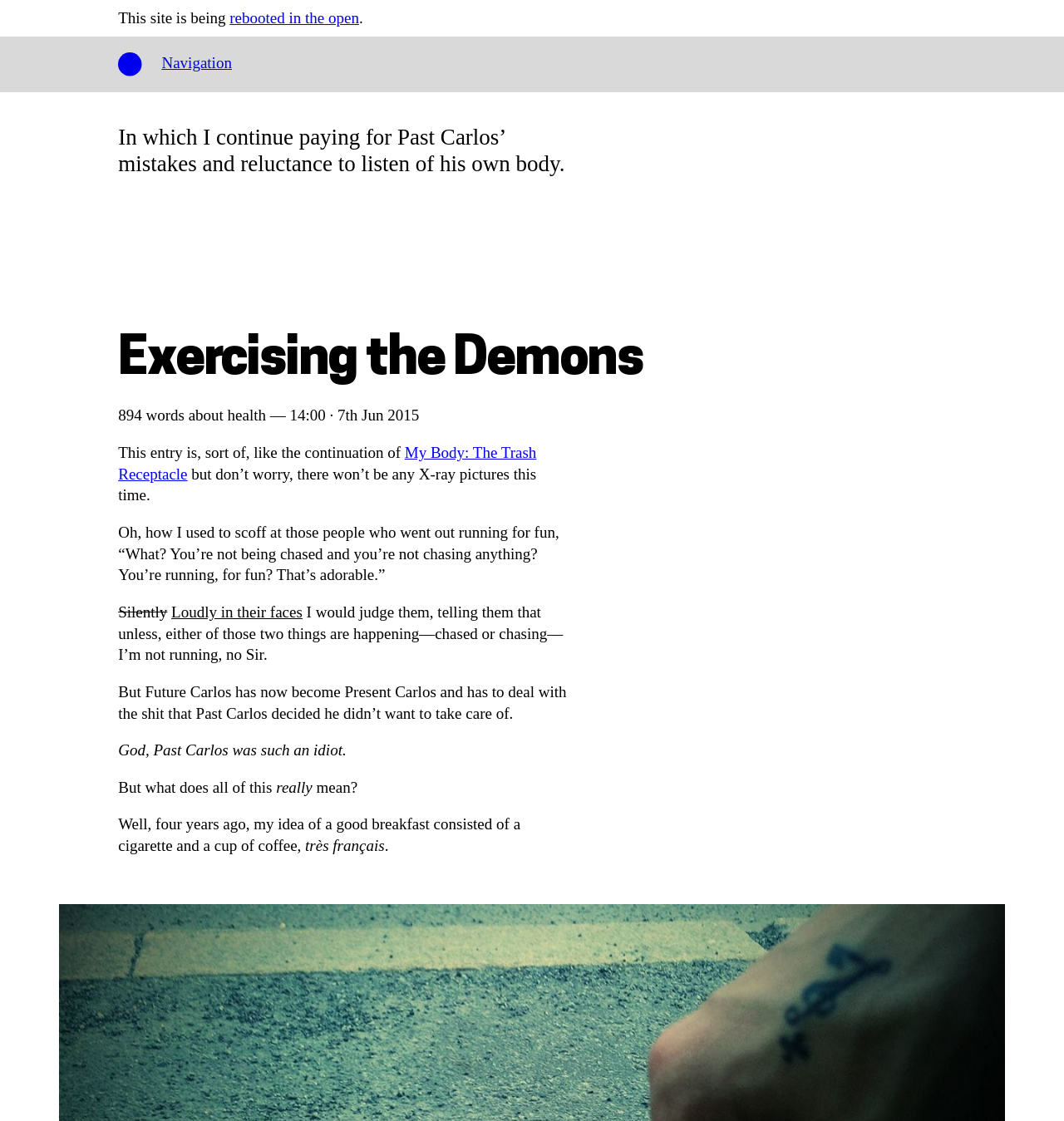Determine the bounding box coordinates for the HTML element described here: "Navigation".

[0.152, 0.048, 0.218, 0.063]